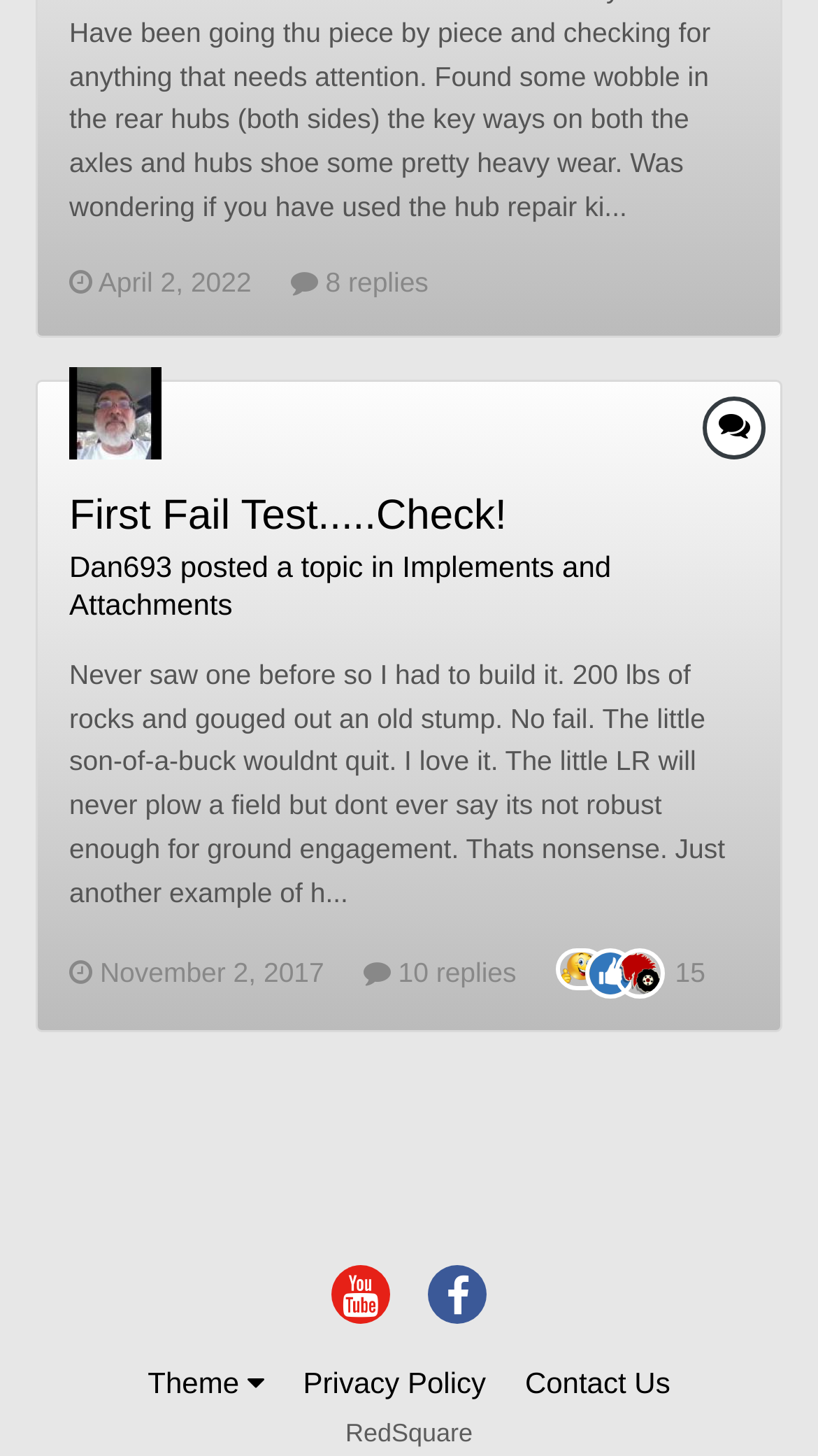Specify the bounding box coordinates for the region that must be clicked to perform the given instruction: "View topic details".

[0.085, 0.337, 0.915, 0.371]